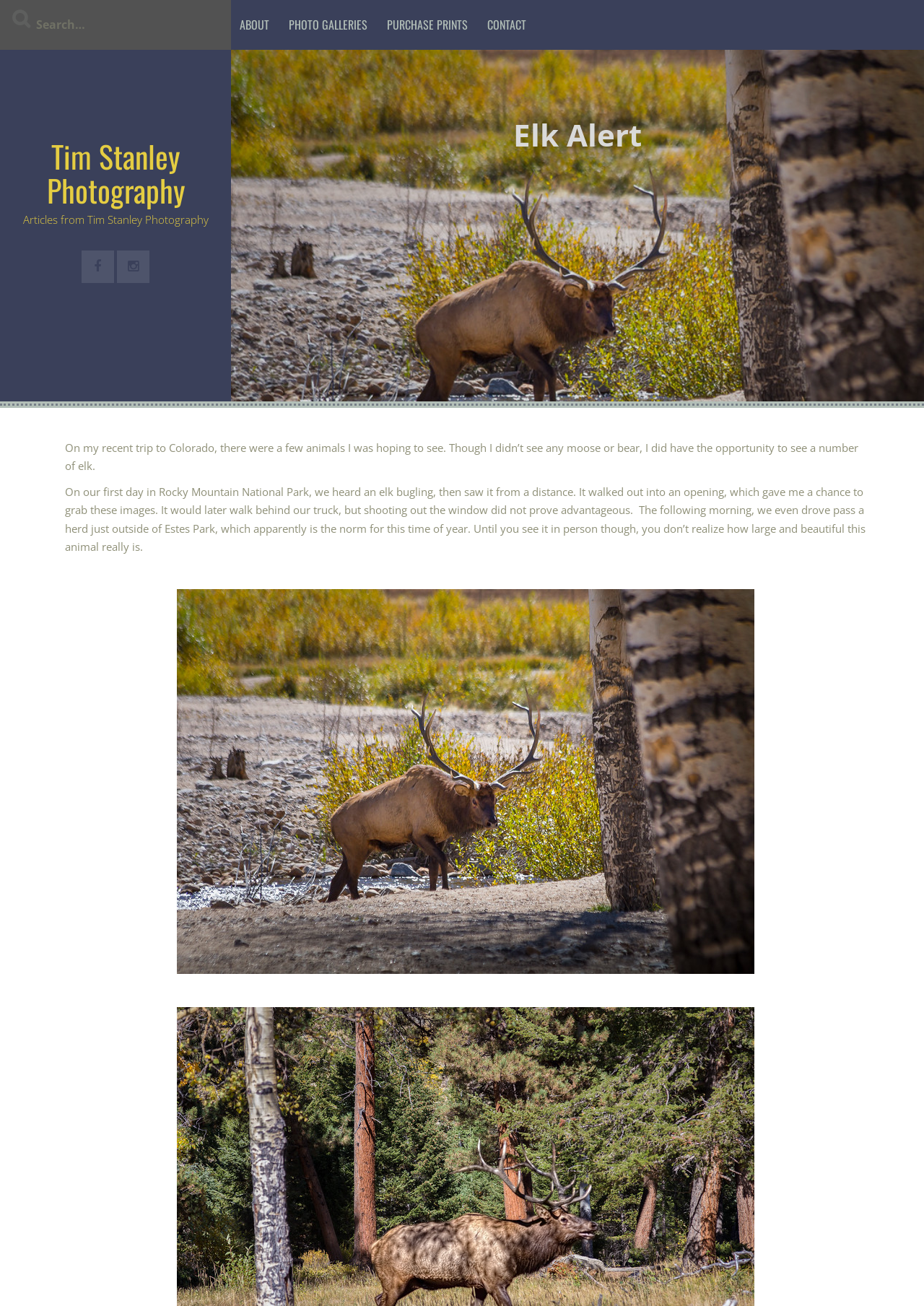What is the photographer's goal in the article?
Respond to the question with a single word or phrase according to the image.

To capture images of elk